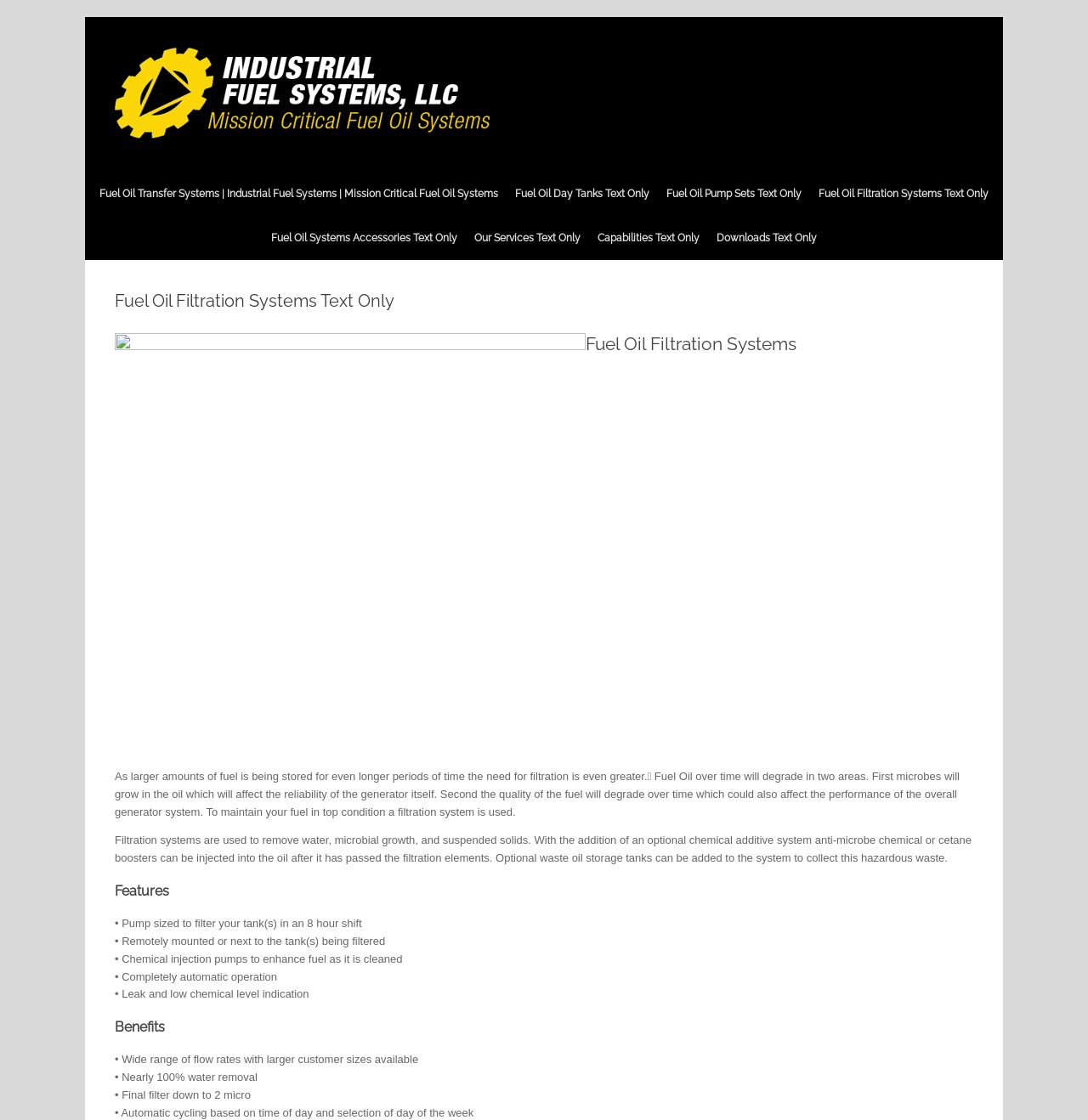Why is it important to maintain fuel in top condition?
Based on the image, give a concise answer in the form of a single word or short phrase.

Reliability and performance